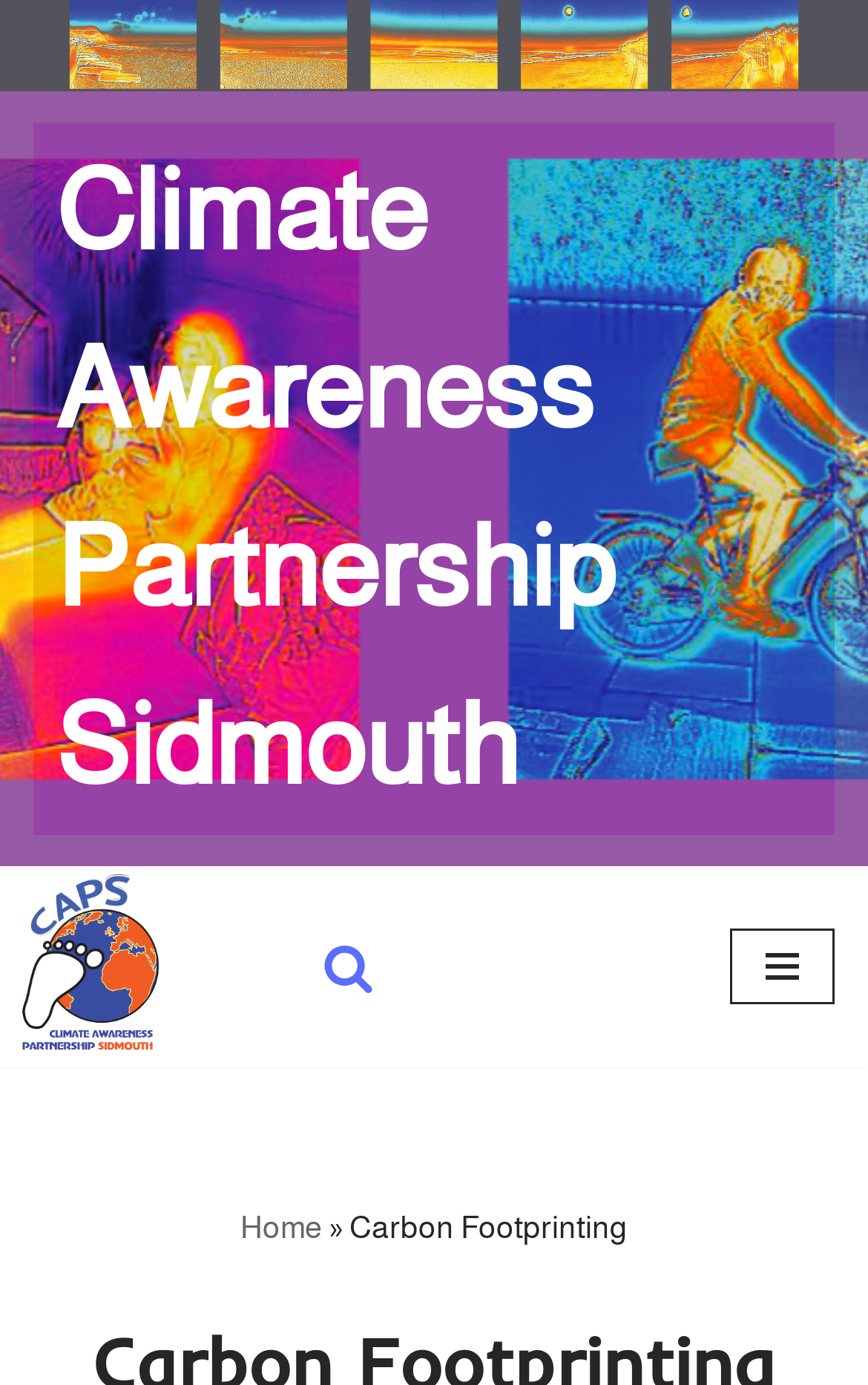Craft a detailed narrative of the webpage's structure and content.

The webpage is about the Carbon Footprinting project by the Climate Awareness Partnership Sidmouth. At the top-left corner, there is a "Skip to content" link. Next to it, on the top-right corner, is a "Palette Switch" link. Below these links, a prominent header element spans almost the entire width of the page, containing the title "Climate Awareness Partnership Sidmouth". 

On the top-right side, there is a "Search" link accompanied by a small image. Below this, a "Navigation Menu" button is located, which is currently not expanded. When expanded, it reveals a menu with a "Home" link, followed by a "»" symbol, and then the "Carbon Footprinting" text.